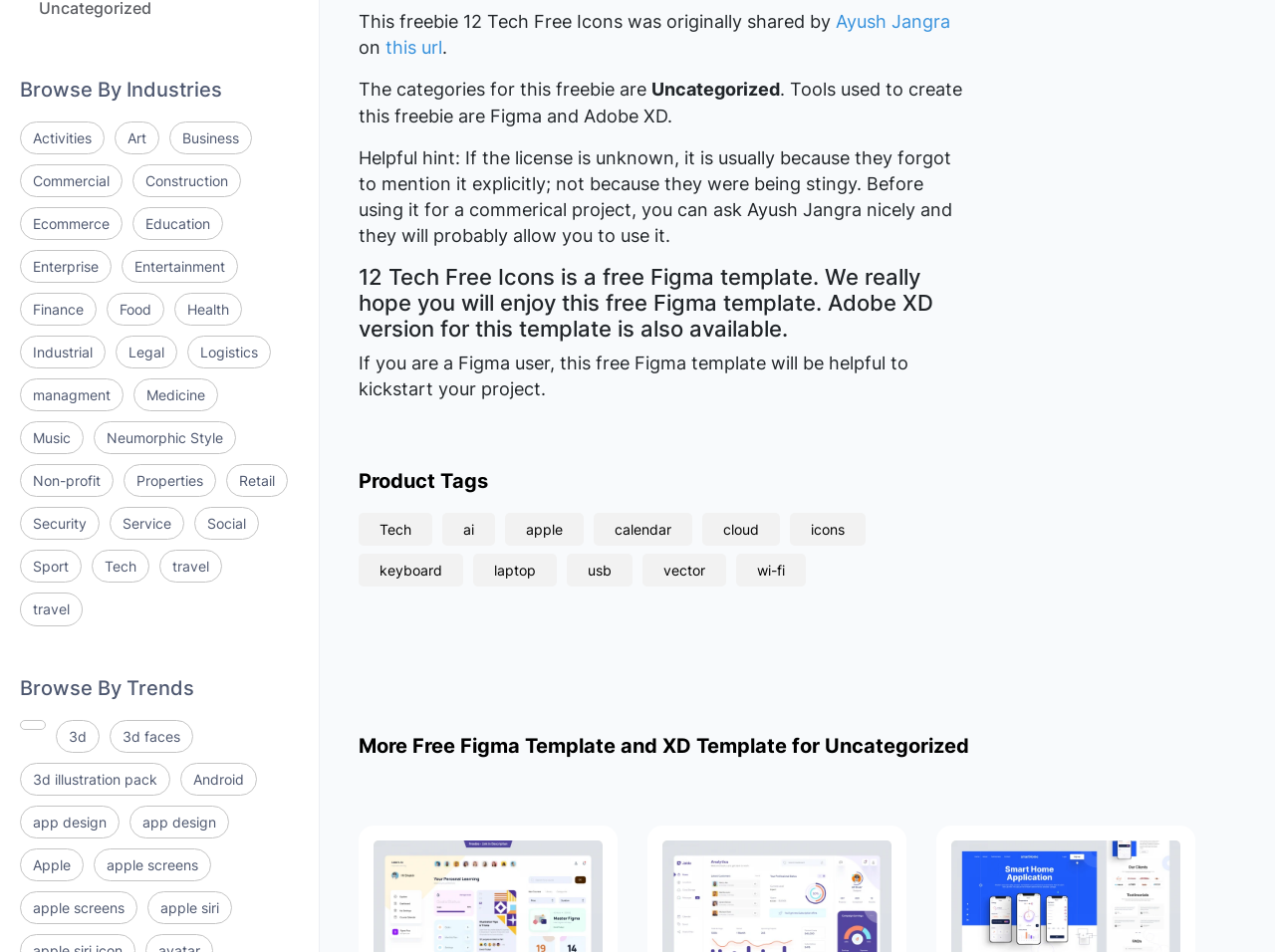How many links are there in the 'Browse By Industries' section?
Give a one-word or short-phrase answer derived from the screenshot.

24